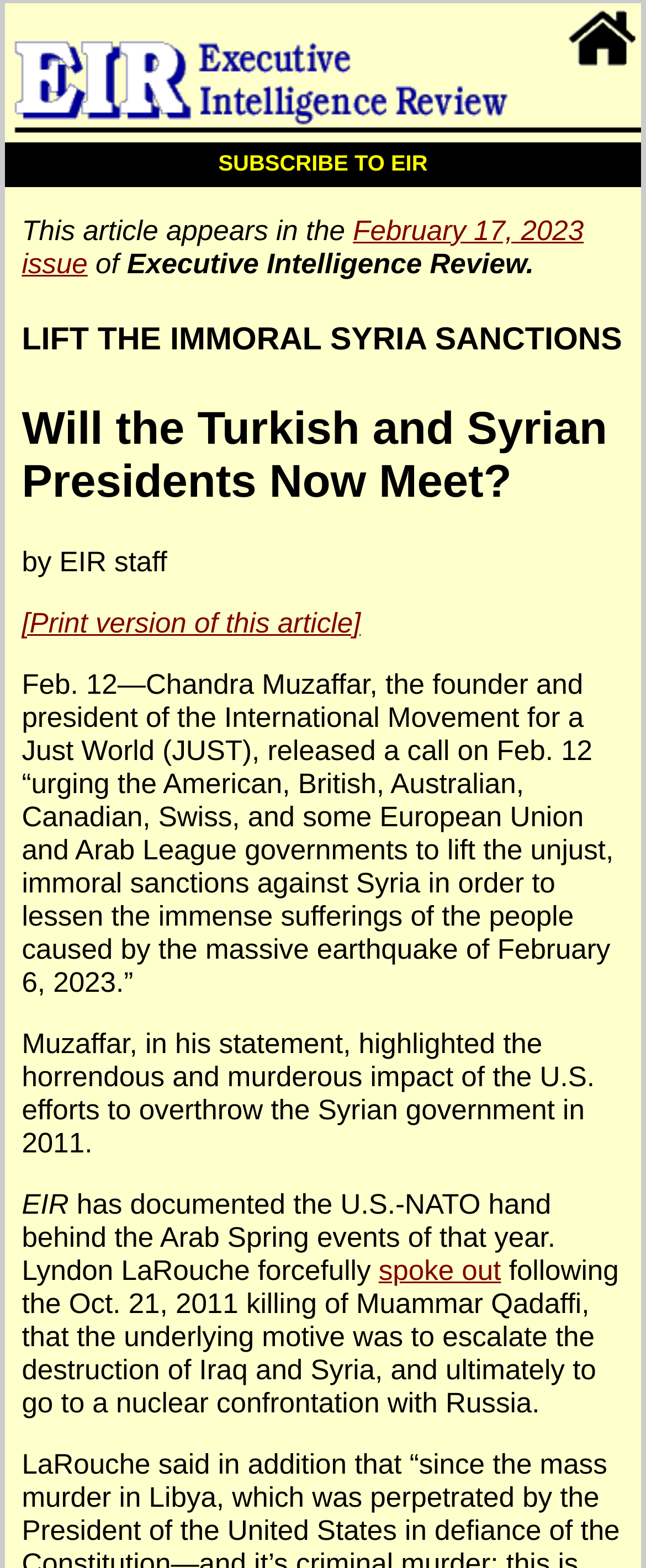Generate a thorough caption that explains the contents of the webpage.

This webpage appears to be a news article discussing the potential meeting between the Turkish and Syrian Presidents. At the top left corner, there are two identical links to the home page, with one of them accompanied by an image. On the top left side, there is a link to subscribe to EIR.

The article's title, "Will the Turkish and Syrian Presidents Now Meet?", is prominently displayed in the middle of the top section. Below the title, there is a brief description of the article, indicating that it appears in the February 17, 2023 issue of Executive Intelligence Review.

The main content of the article starts with a heading "LIFT THE IMMORAL SYRIA SANCTIONS", followed by the article title again. The author of the article, EIR staff, is credited below the title. There is a link to print the article on the top right side.

The article's body text is divided into several paragraphs, discussing the call by Chandra Muzaffar, the founder of the International Movement for a Just World, to lift sanctions against Syria following the massive earthquake on February 6, 2023. The text highlights the impact of the U.S. efforts to overthrow the Syrian government in 2011 and quotes Lyndon LaRouche's statement on the matter.

At the bottom of the page, there is a section with the EIR logo and a continuation of the article's text, discussing the underlying motive behind the destruction of Iraq and Syria.